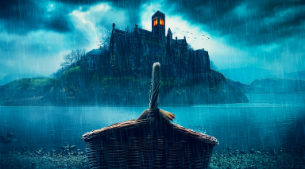Elaborate on all the features and components visible in the image.

The image depicts a dramatic and atmospheric scene featuring a dark, foreboding castle rising from a distant shore under a stormy sky. The castle, its silhouette outlined by ominous clouds, has a single illuminated window, suggesting a flicker of life amidst the desolation. In the foreground, a rustic wicker basket sits at the water's edge, partially submerged, inviting curiosity about its purpose and the story behind it. The overall mood is heavy with anticipation, set against the backdrop of rain cascading down, creating a somber reflection on the surface of the water. This evocative scene likely connects to themes of mystery and suspense, perfectly aligning with the storytelling in a cinematic context, perhaps tied to elements from thrillers or fantasy narratives.